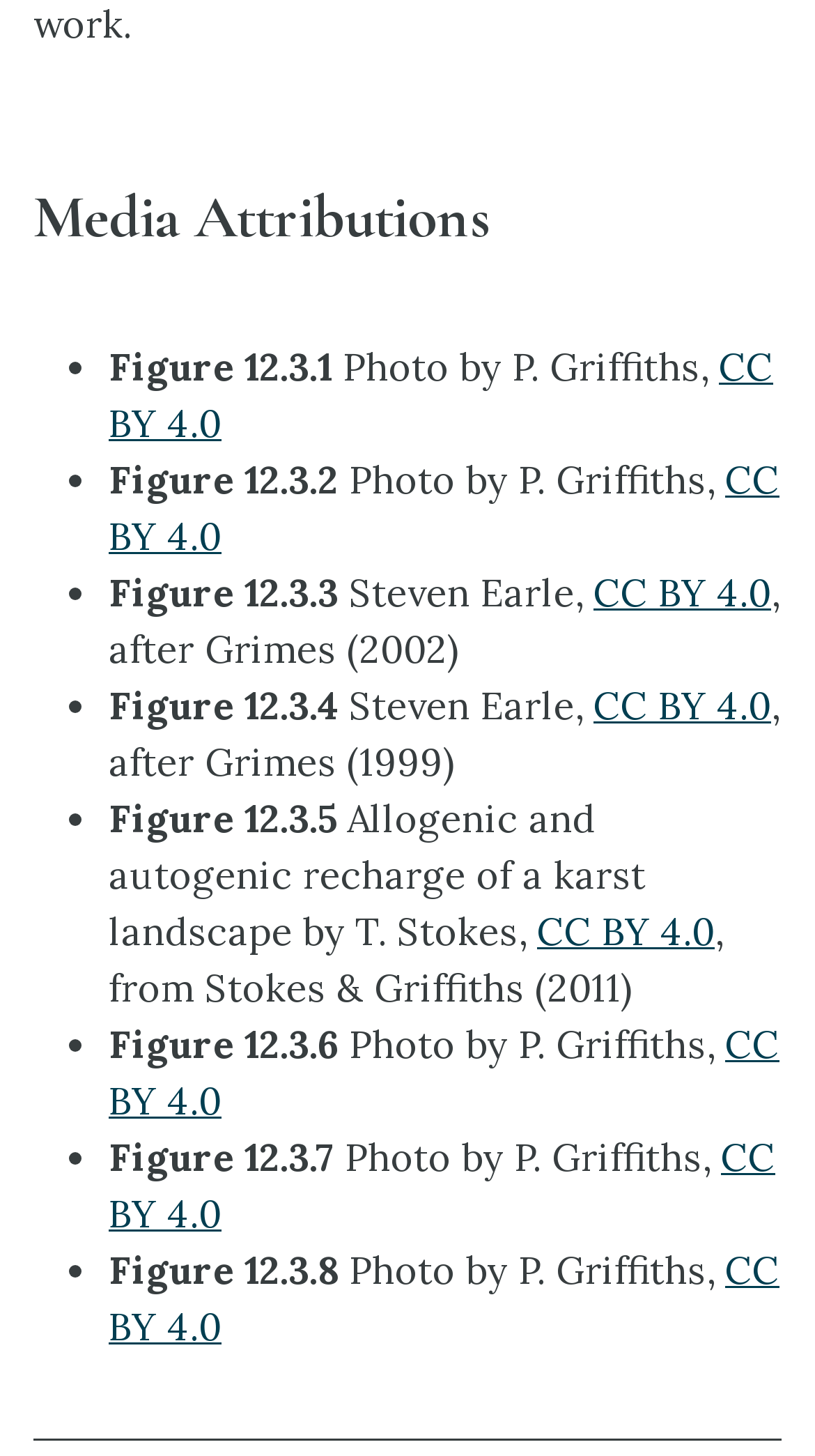Utilize the information from the image to answer the question in detail:
Who is the author of Figure 12.3.5?

The author of Figure 12.3.5 is 'T. Stokes' which is mentioned in the static text element with the figure description.